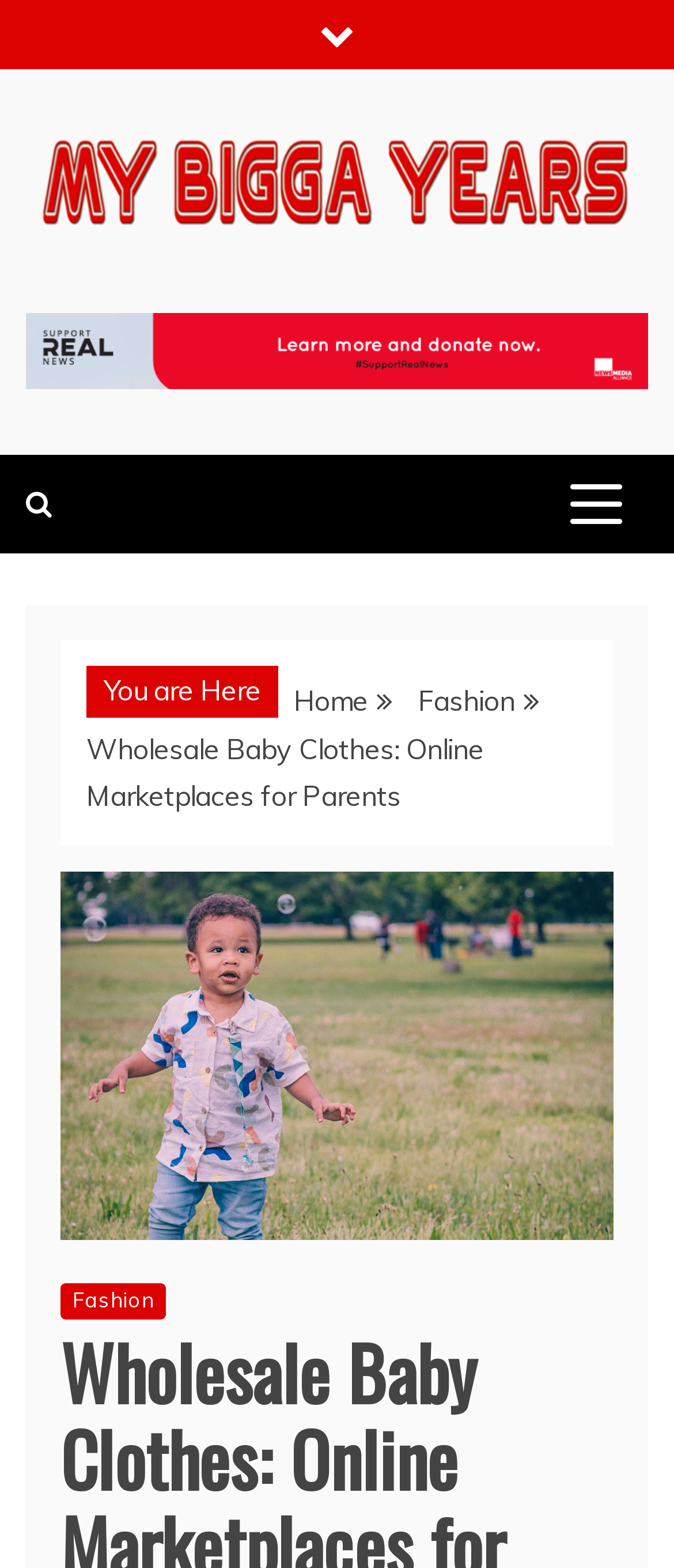Provide a thorough description of the webpage's content and layout.

The webpage is about wholesale baby clothes, with a focus on online marketplaces for parents. At the top left corner, there is a link with a icon, followed by a link to "My bigga Years" with an accompanying image. Below this, there is a link to "My bigga Years" again, and a static text "News Blog" to its right. 

To the right of these elements, there is a large image that spans almost the entire width of the page. Below this image, there is a button that controls the primary menu, and a link with an icon to its left. 

Further down, there is a static text "You are Here" and a navigation section labeled "Breadcrumbs". This section contains links to "Home", "Fashion", and a static text "Wholesale Baby Clothes: Online Marketplaces for Parents". Below this, there is a large image that takes up most of the page's width, with a link to "Fashion" at the bottom left corner of the image.